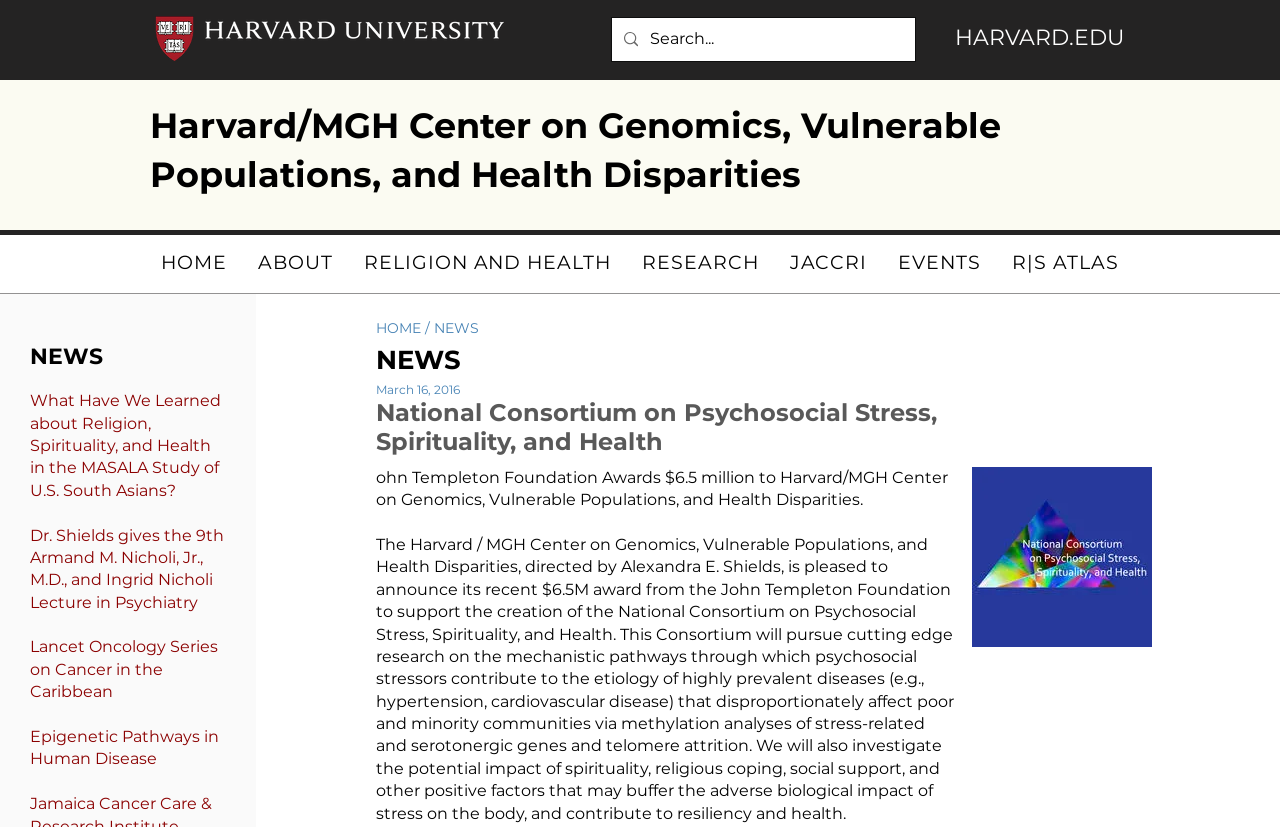Please provide the bounding box coordinates for the element that needs to be clicked to perform the instruction: "Read the news about What Have We Learned about Religion, Spirituality, and Health in the MASALA Study of U.S. South Asians?". The coordinates must consist of four float numbers between 0 and 1, formatted as [left, top, right, bottom].

[0.023, 0.473, 0.173, 0.604]